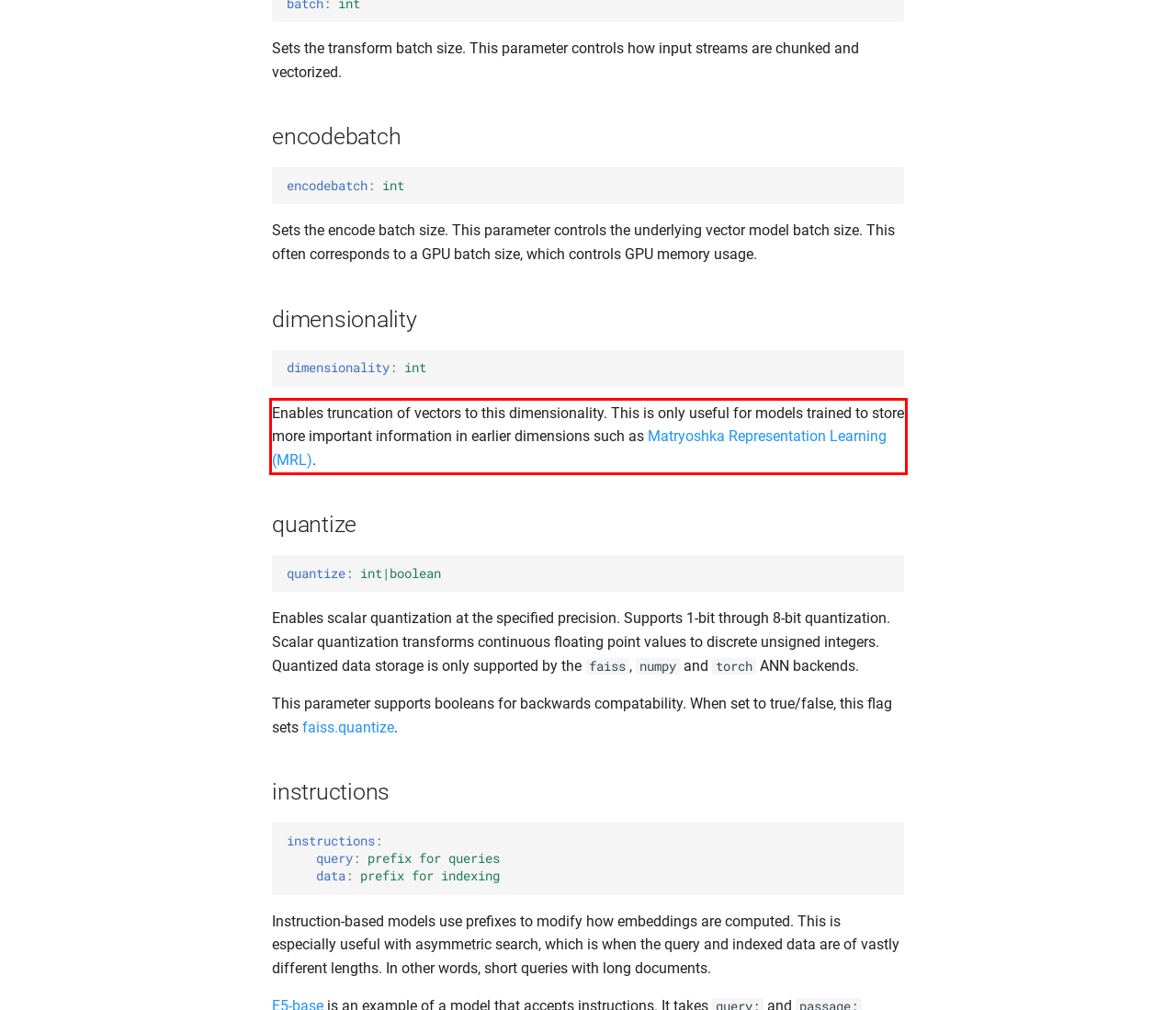Perform OCR on the text inside the red-bordered box in the provided screenshot and output the content.

Enables truncation of vectors to this dimensionality. This is only useful for models trained to store more important information in earlier dimensions such as Matryoshka Representation Learning (MRL).